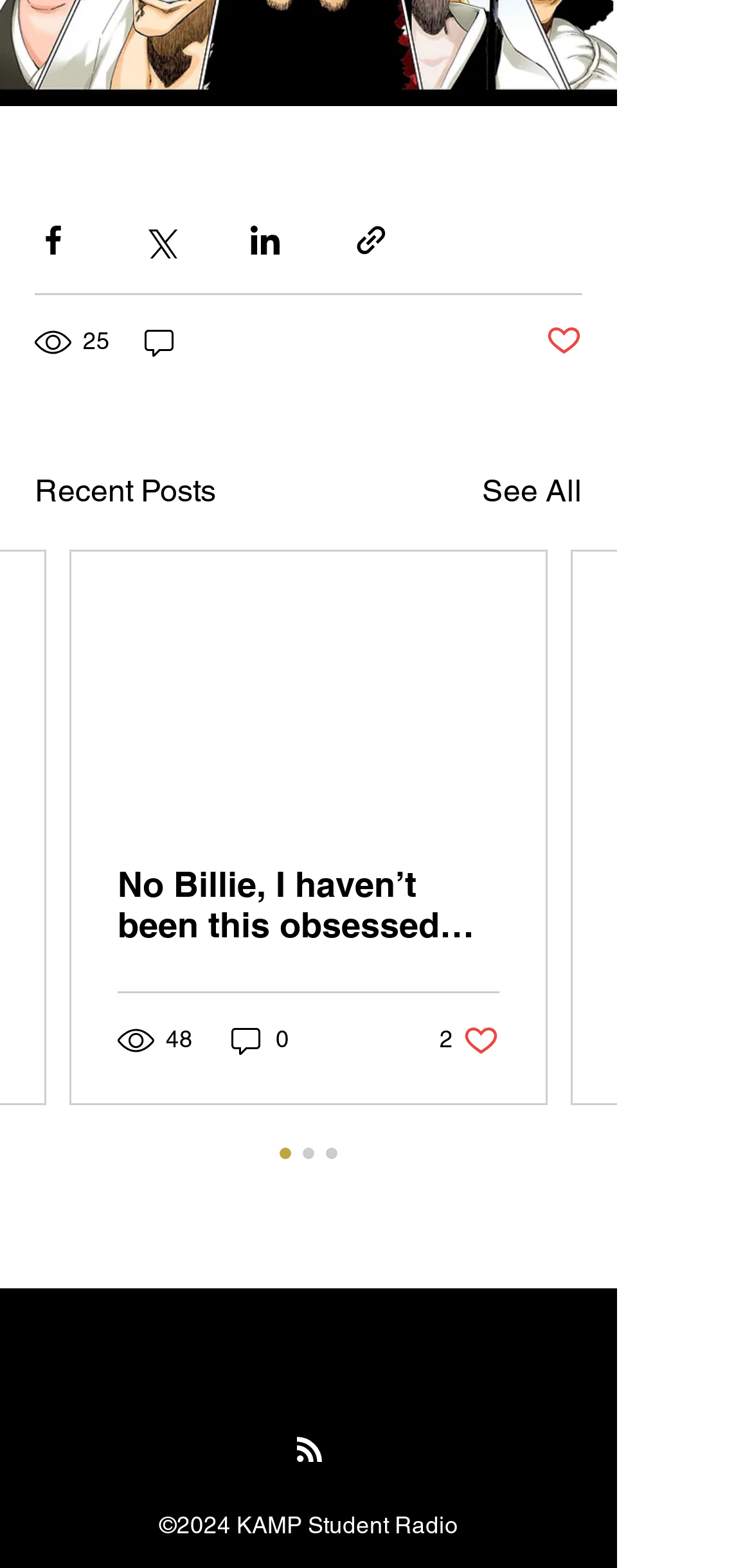Please answer the following question using a single word or phrase: 
What is the number of views for the first post?

25